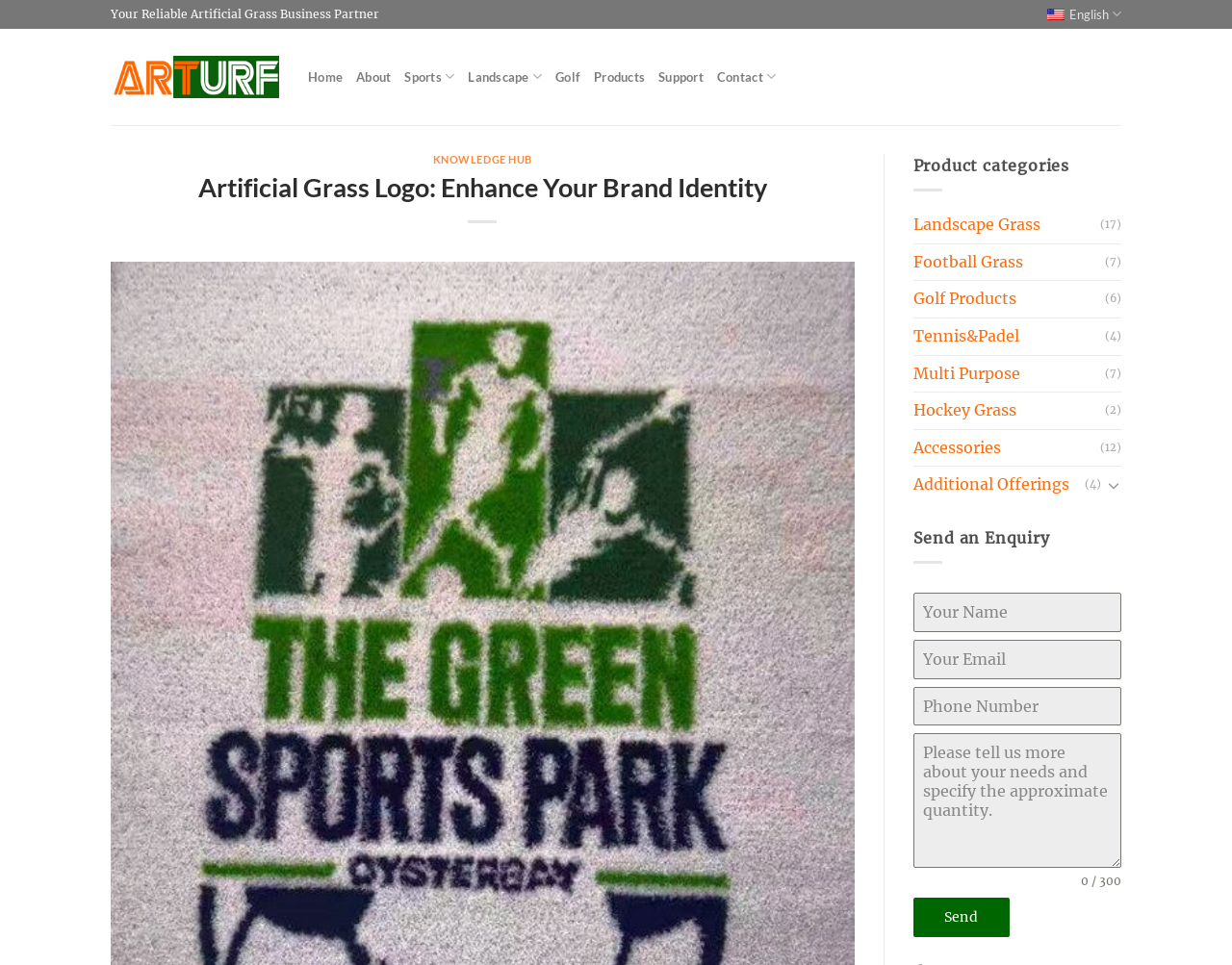Find the UI element described as: "Download Brochure" and predict its bounding box coordinates. Ensure the coordinates are four float numbers between 0 and 1, [left, top, right, bottom].

None